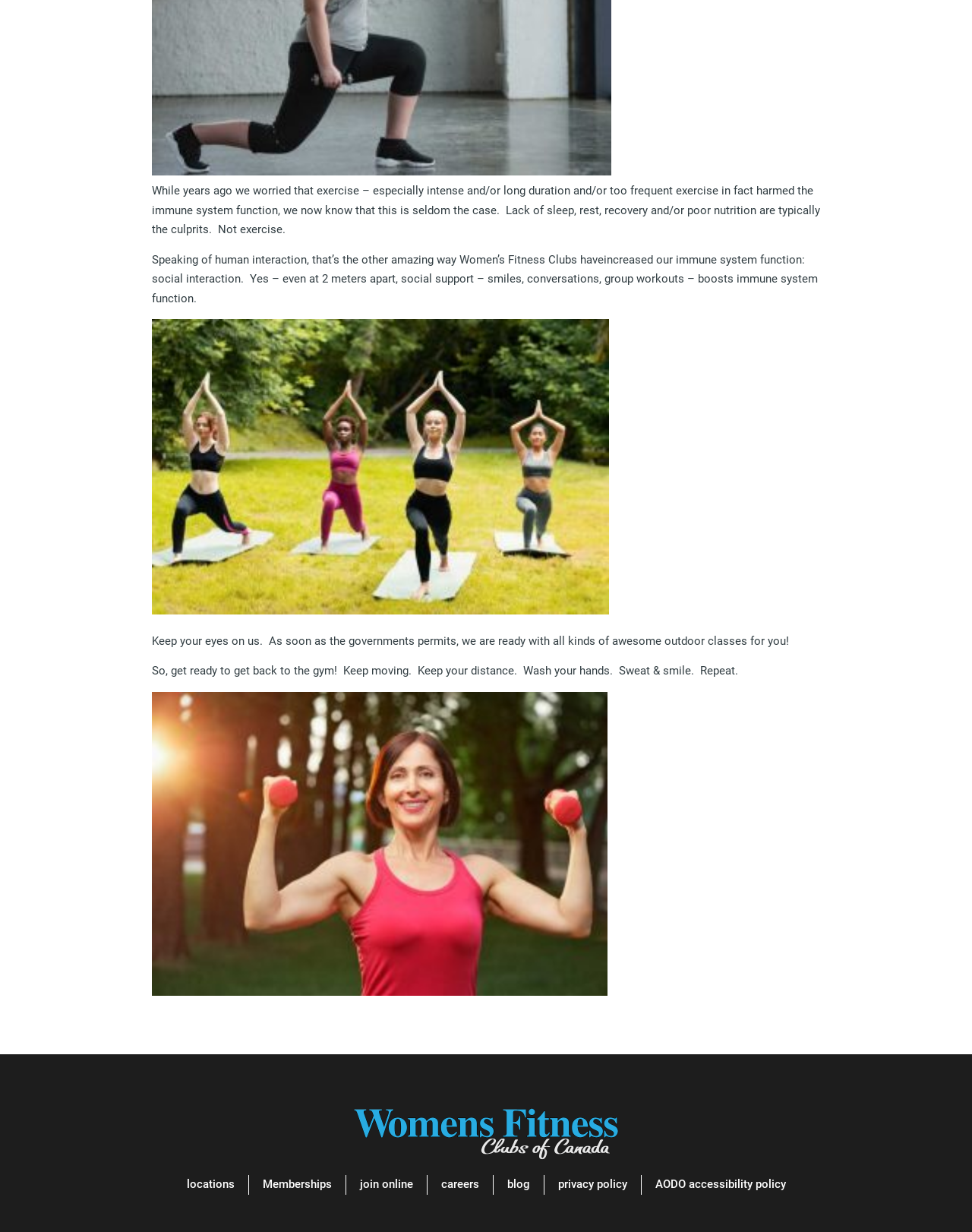Please provide a comprehensive answer to the question below using the information from the image: What are the options available at the bottom of the webpage?

At the bottom of the webpage, there are several links available, including locations, memberships, join online, careers, blog, privacy policy, and AODO accessibility policy. These links are likely to provide more information or services related to the fitness club.